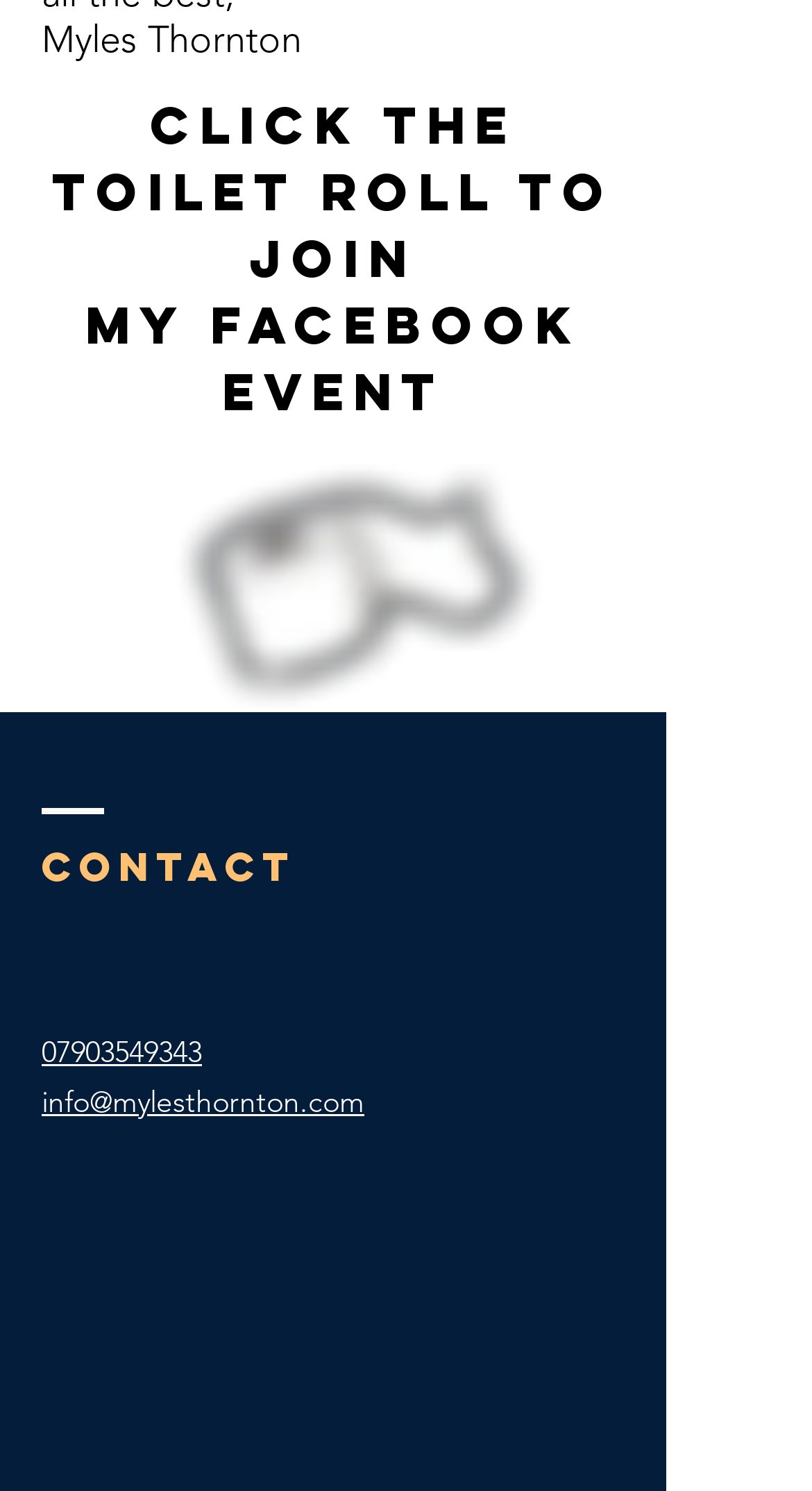Calculate the bounding box coordinates for the UI element based on the following description: "aria-label="Instagram Social Icon"". Ensure the coordinates are four float numbers between 0 and 1, i.e., [left, top, right, bottom].

[0.431, 0.937, 0.521, 0.985]